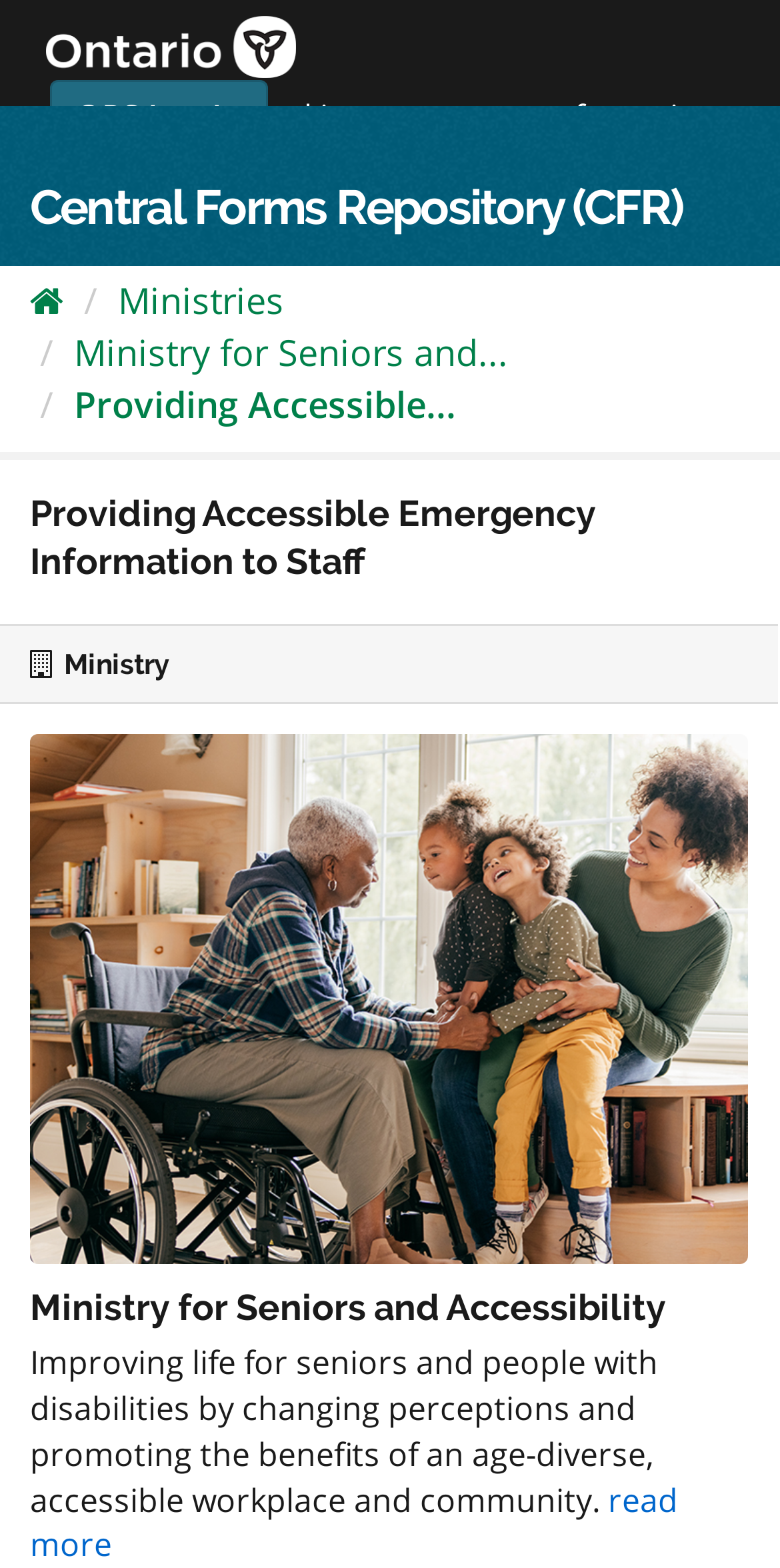Given the webpage screenshot, identify the bounding box of the UI element that matches this description: "OPS Log In".

[0.064, 0.051, 0.344, 0.098]